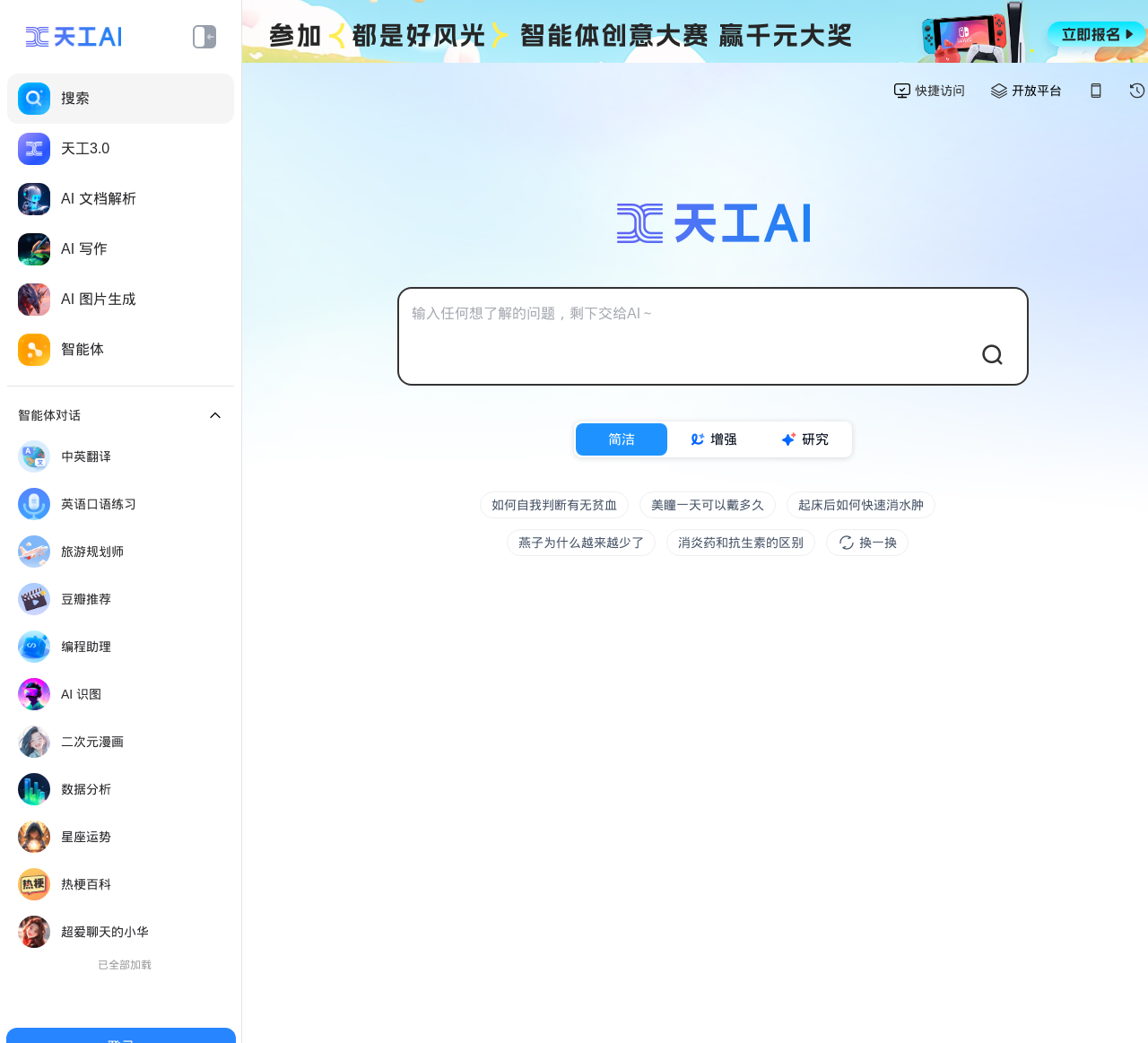What is the topic of the sample questions on the webpage?
Using the image, provide a concise answer in one word or a short phrase.

Health and daily life